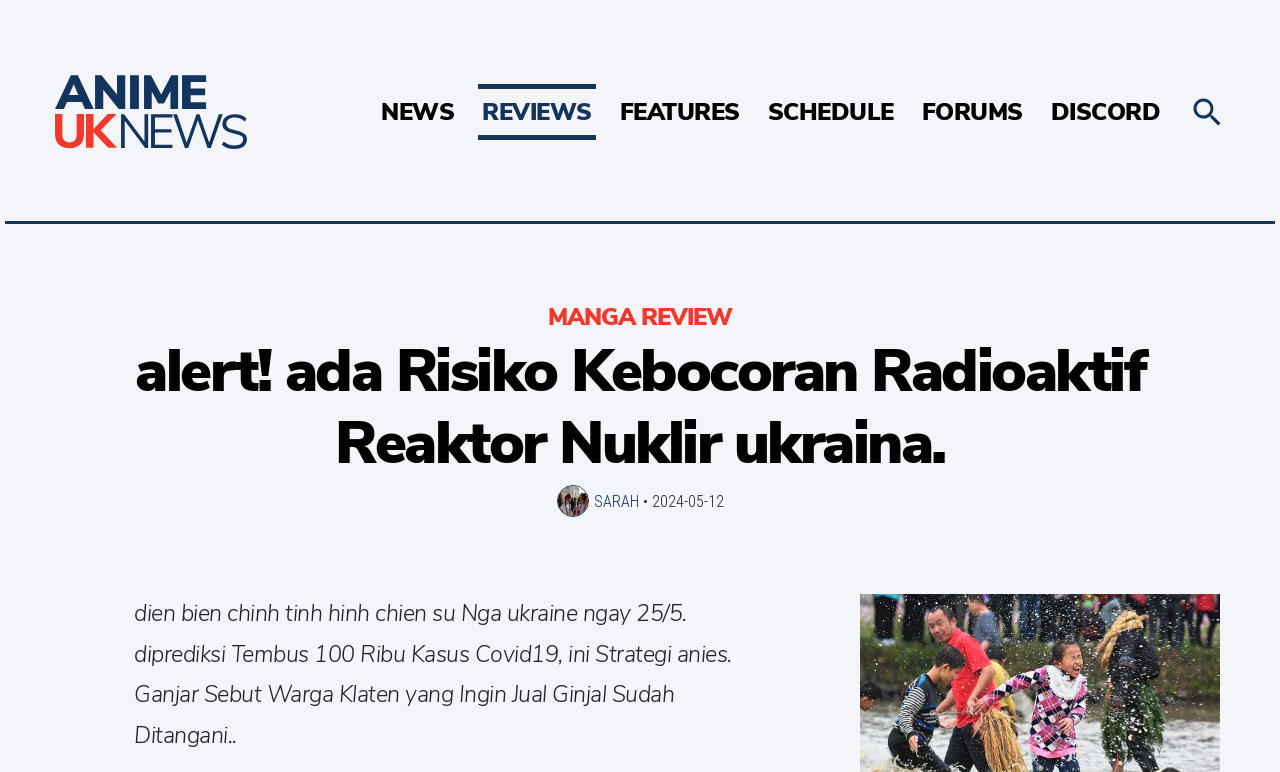Given the webpage screenshot and the description, determine the bounding box coordinates (top-left x, top-left y, bottom-right x, bottom-right y) that define the location of the UI element matching this description: Manga Review

[0.428, 0.39, 0.572, 0.431]